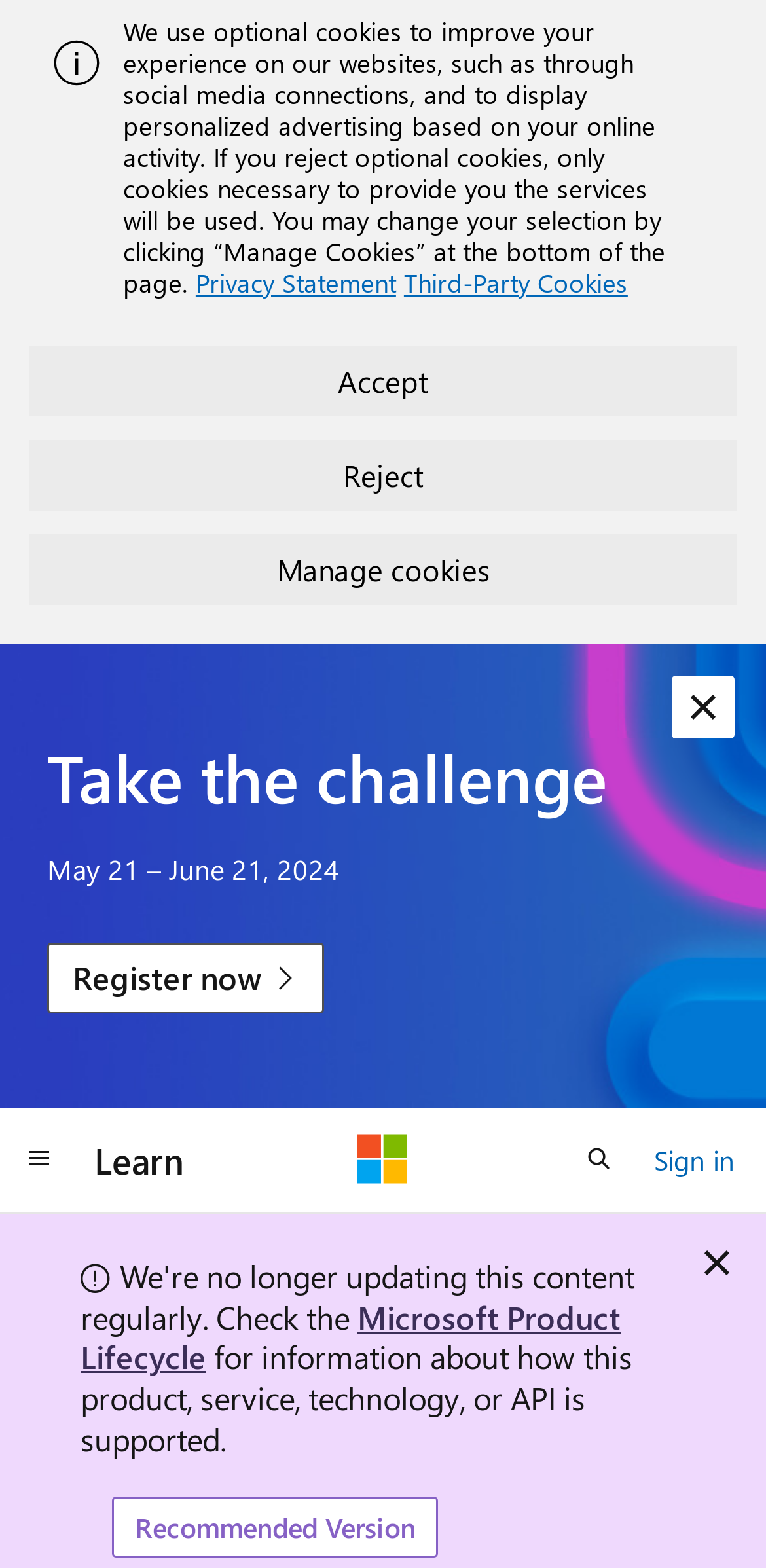What is the recommended action for users who want to participate in the challenge?
Please provide a detailed answer to the question.

I inferred the recommended action by considering the location and context of the 'Register now' link, which is below the 'Take the challenge' heading and the challenge period, suggesting that it is the next step for users who want to participate.